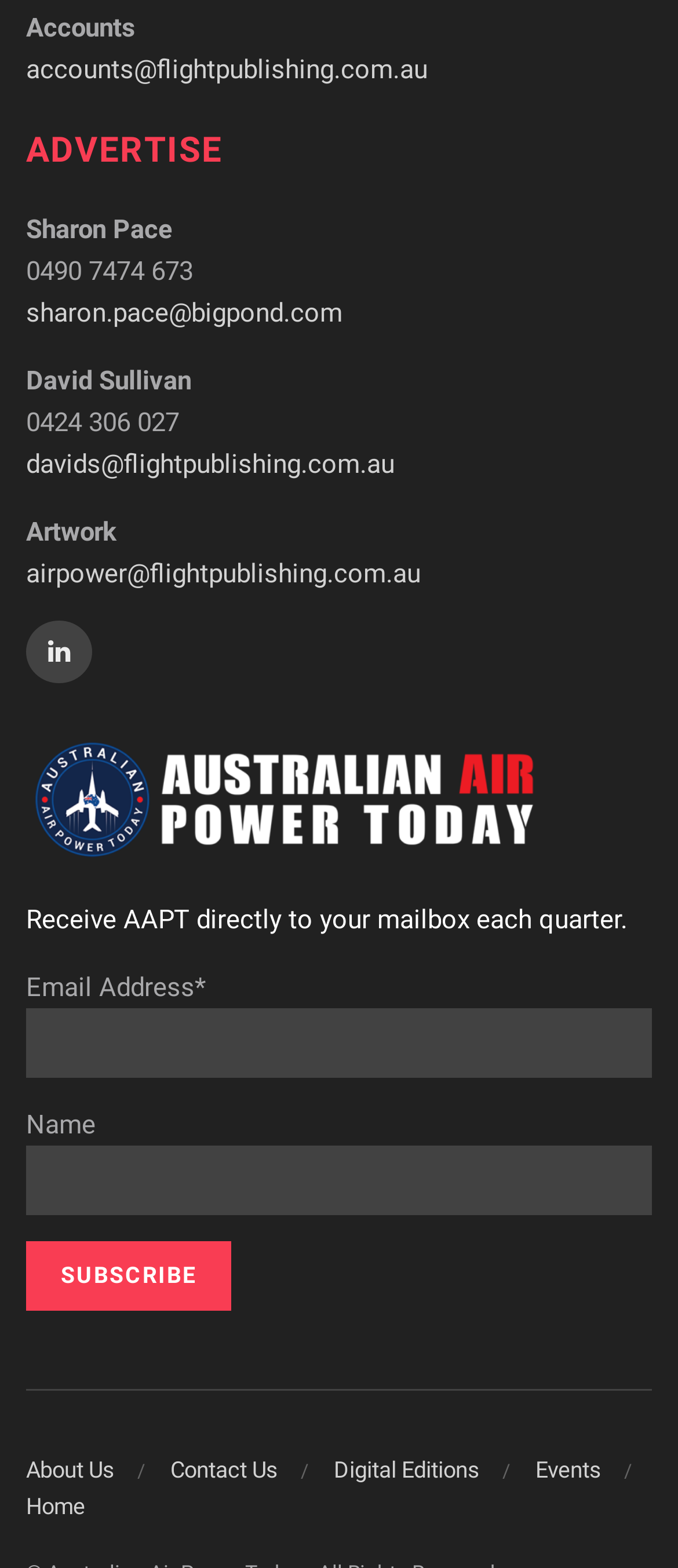Please specify the bounding box coordinates of the clickable section necessary to execute the following command: "Click the 'Subscribe' button".

[0.038, 0.792, 0.341, 0.836]